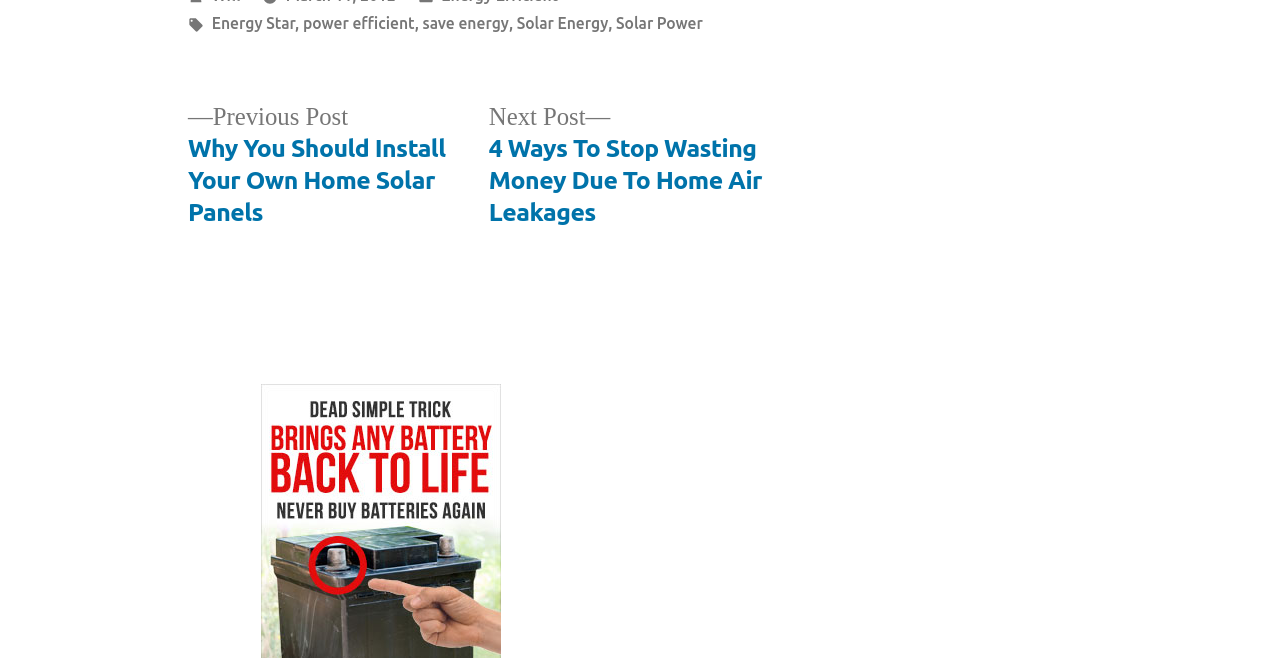How many posts are visible on this webpage? Based on the image, give a response in one word or a short phrase.

2